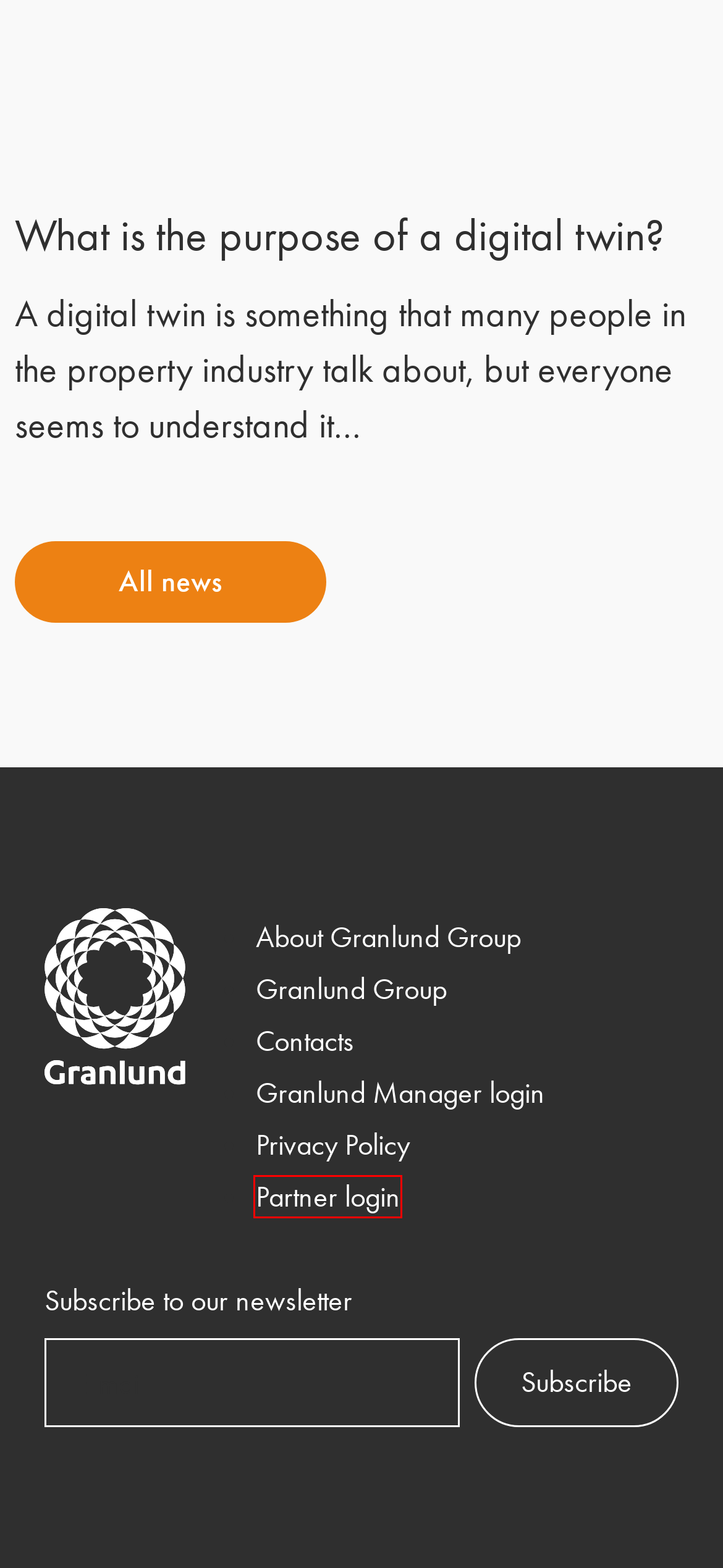Analyze the given webpage screenshot and identify the UI element within the red bounding box. Select the webpage description that best matches what you expect the new webpage to look like after clicking the element. Here are the candidates:
A. Granlund Partner Portal
B. About Granlund Group - The company behind Granlund Manager
C. Privacy Policy - Granlund Manager
D. Granlund Manager
E. How are digital twins created? - Granlund Manager
F. What is the purpose of a digital twin? - Granlund Manager
G. Contacts - Granlund Manager
H. Property maintenance software - Granlund Manager

A